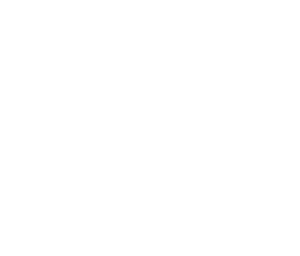Craft a thorough explanation of what is depicted in the image.

The image depicts the logo for the "Animal Shelter Simulator," a simulation game developed by Digital Melody Games. This engaging game allows players to manage and operate their own animal shelter, providing care and finding homes for various animals. The logo features stylized graphics that embody the playful and caring elements of the game, resonating with animal lovers and simulation enthusiasts alike. The accompanying text suggests that players can download the latest version, which includes added features such as unlimited money and gems, enhancing the gameplay experience.